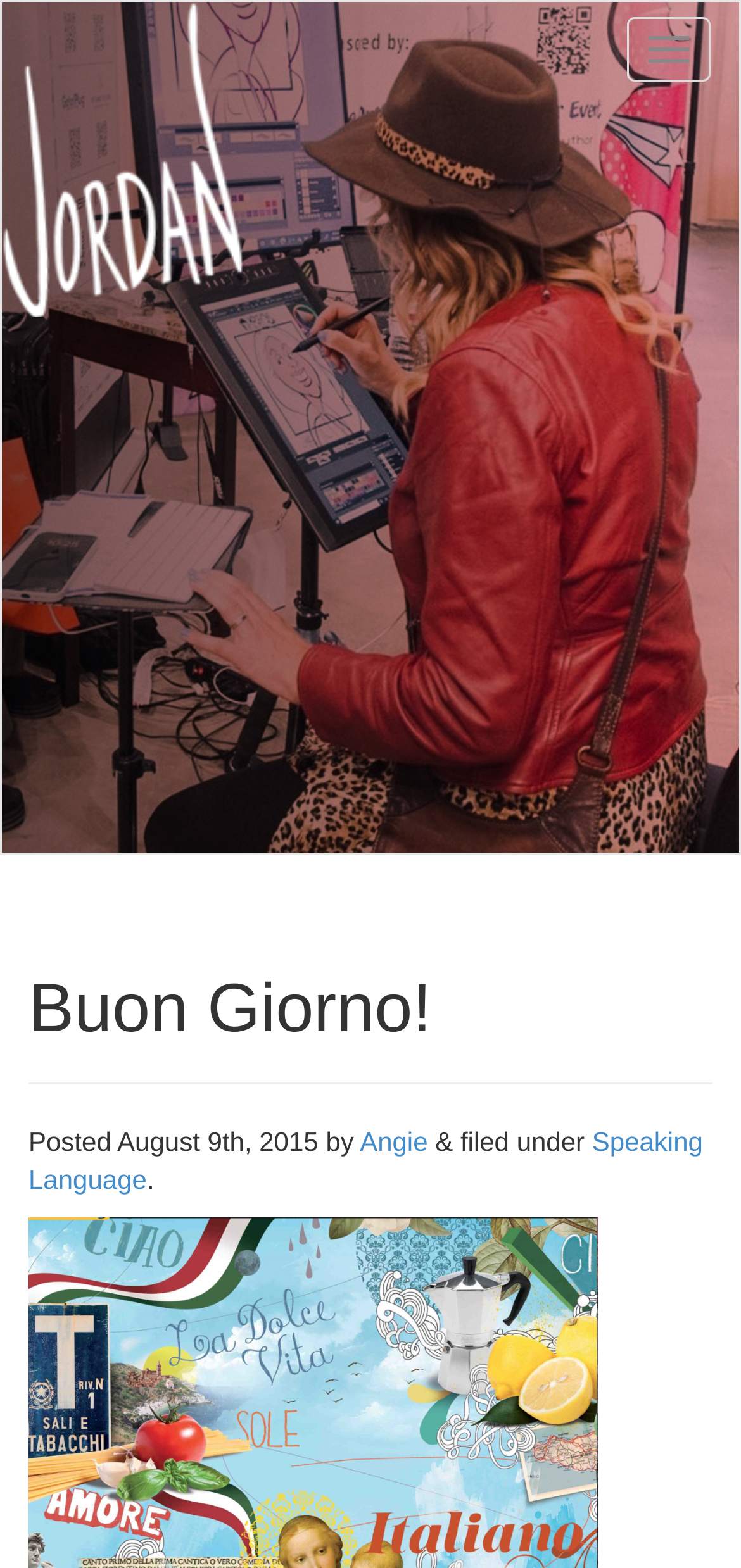Please specify the bounding box coordinates in the format (top-left x, top-left y, bottom-right x, bottom-right y), with all values as floating point numbers between 0 and 1. Identify the bounding box of the UI element described by: Angie

[0.486, 0.718, 0.577, 0.737]